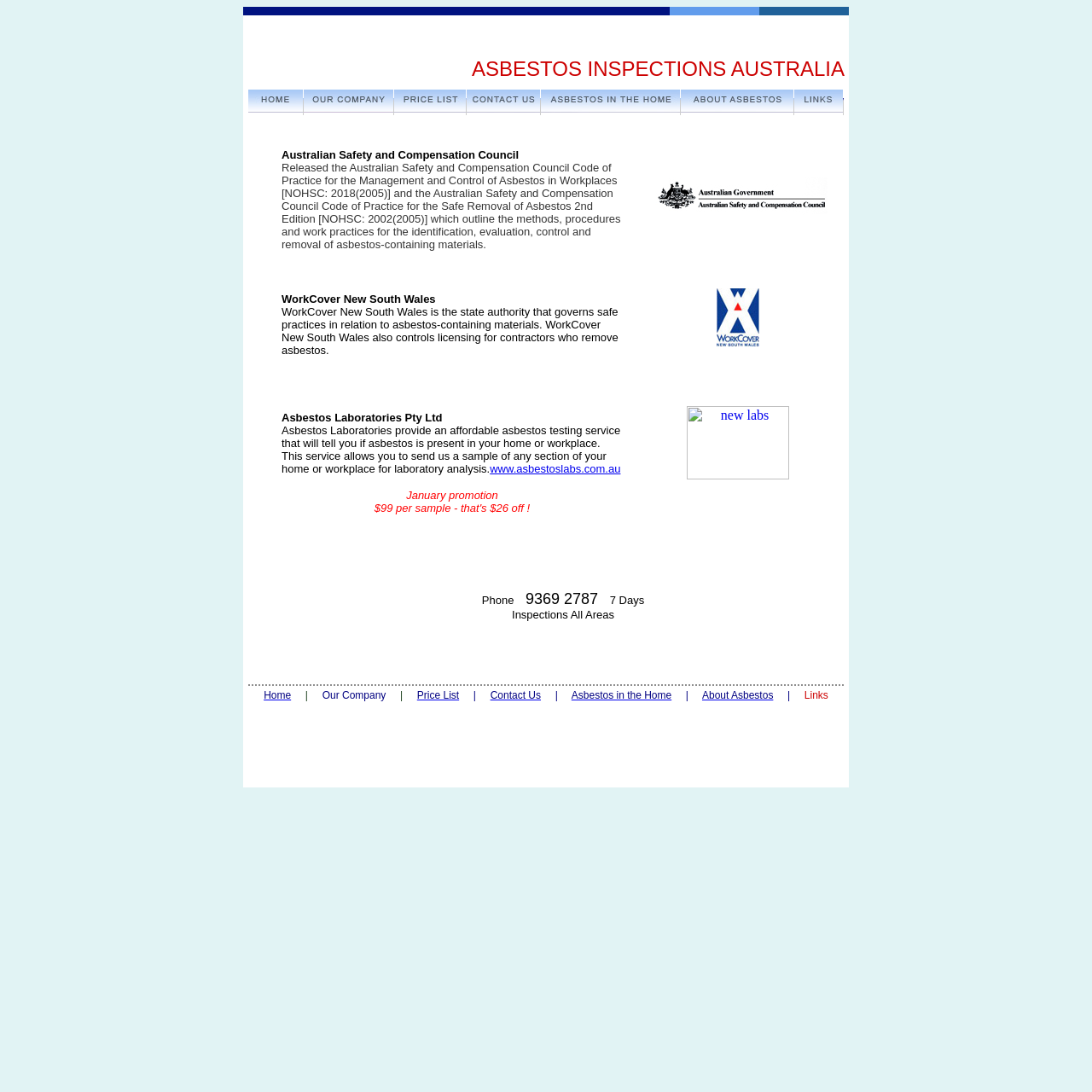What is the name of the company?
Look at the screenshot and respond with a single word or phrase.

Asbestos Inspections Australia